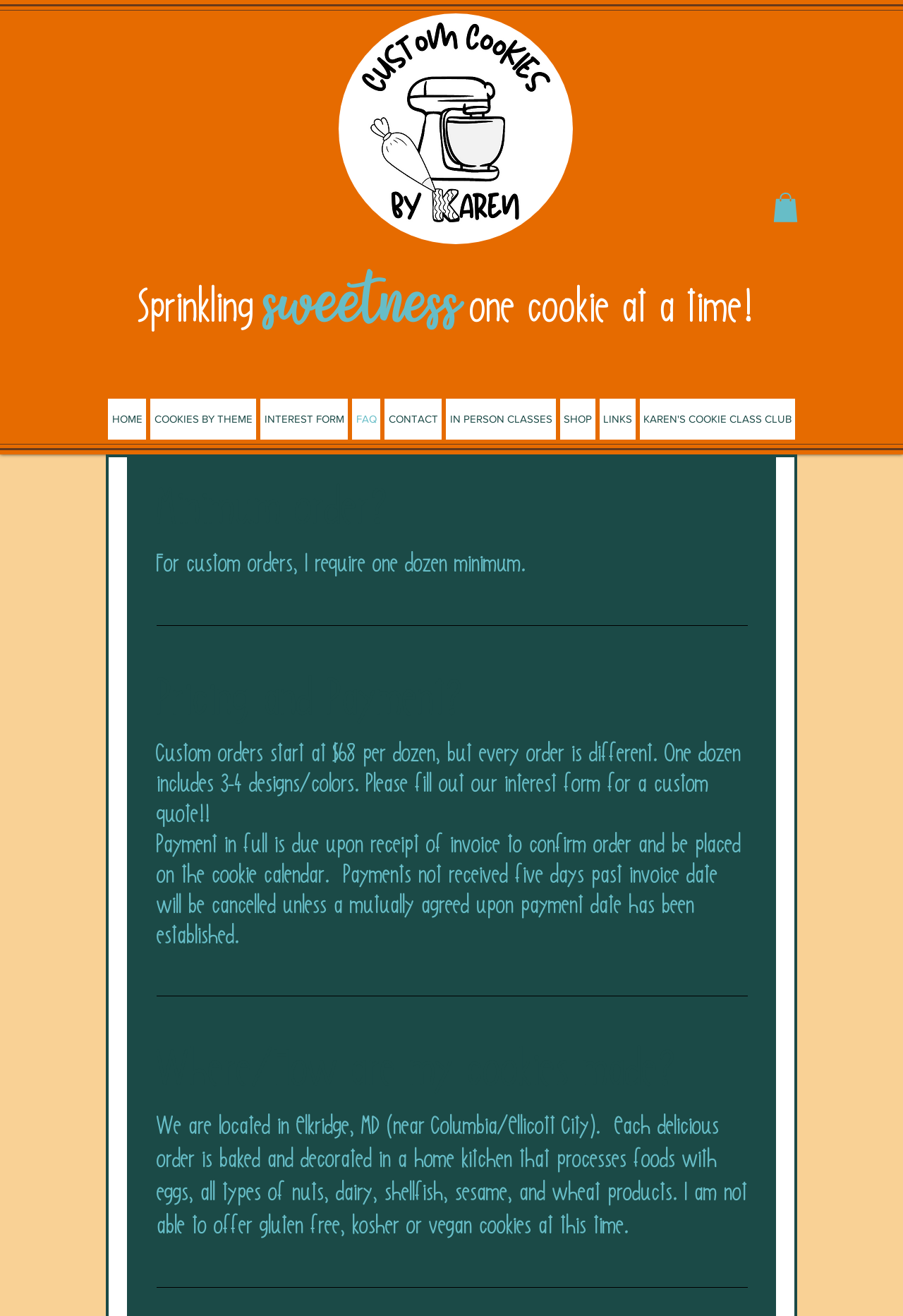Give a short answer using one word or phrase for the question:
Where are the cookies made?

Elkridge, MD